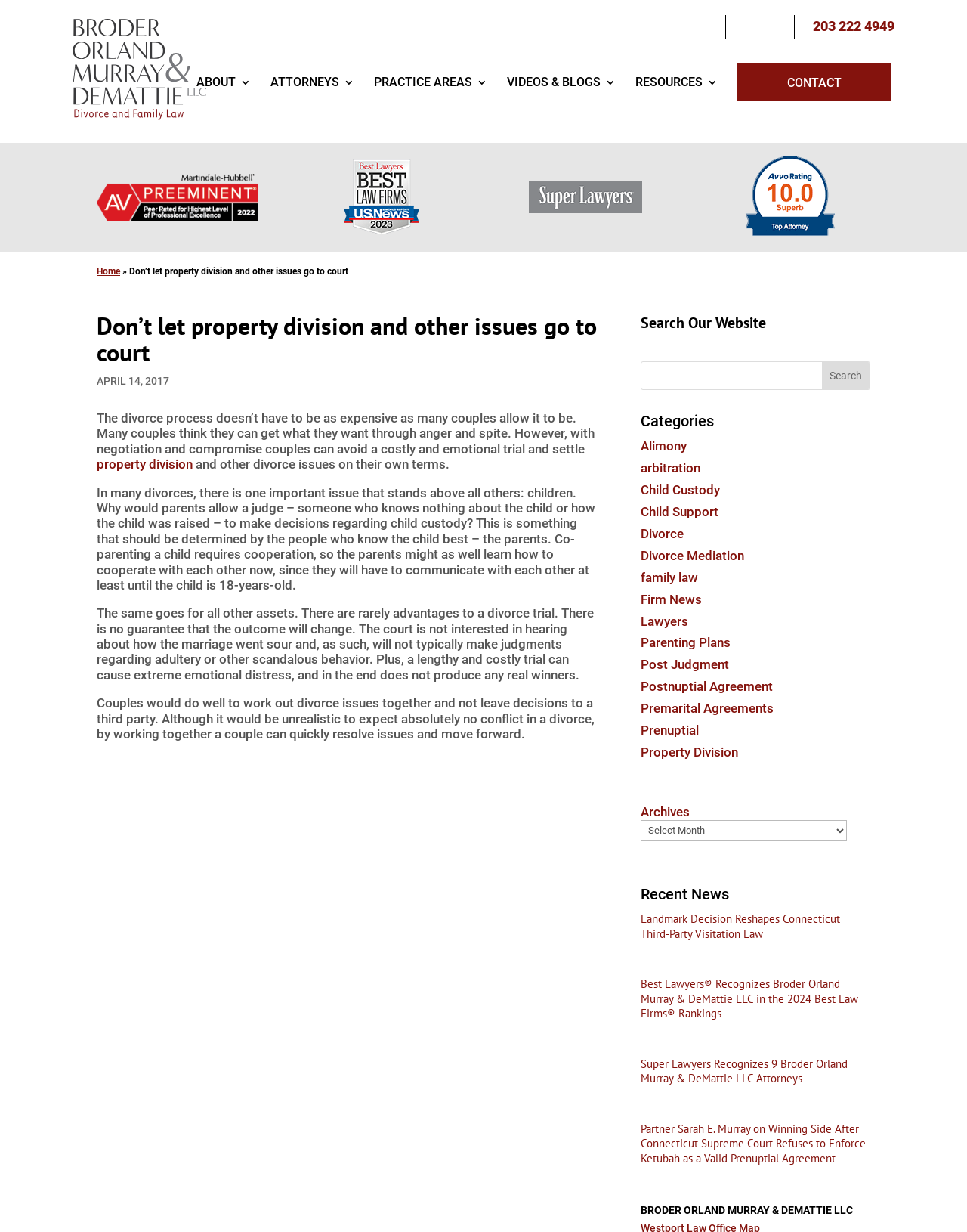Identify the bounding box coordinates of the specific part of the webpage to click to complete this instruction: "Read the article about 'Landmark Decision Reshapes Connecticut Third-Party Visitation Law'".

[0.663, 0.74, 0.869, 0.764]